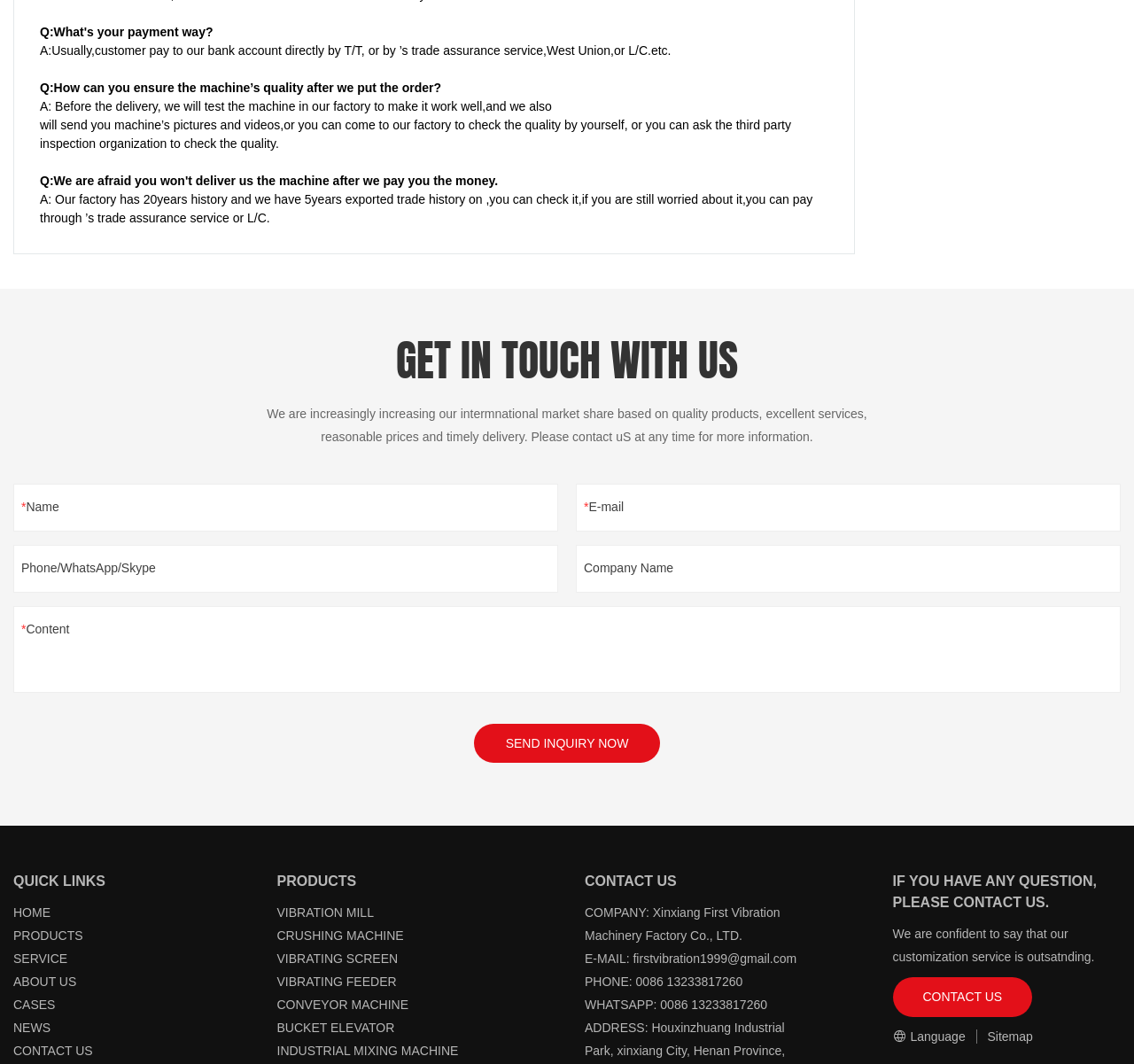Locate the bounding box coordinates of the UI element described by: "CRUSHING MACHINE". Provide the coordinates as four float numbers between 0 and 1, formatted as [left, top, right, bottom].

[0.244, 0.873, 0.356, 0.886]